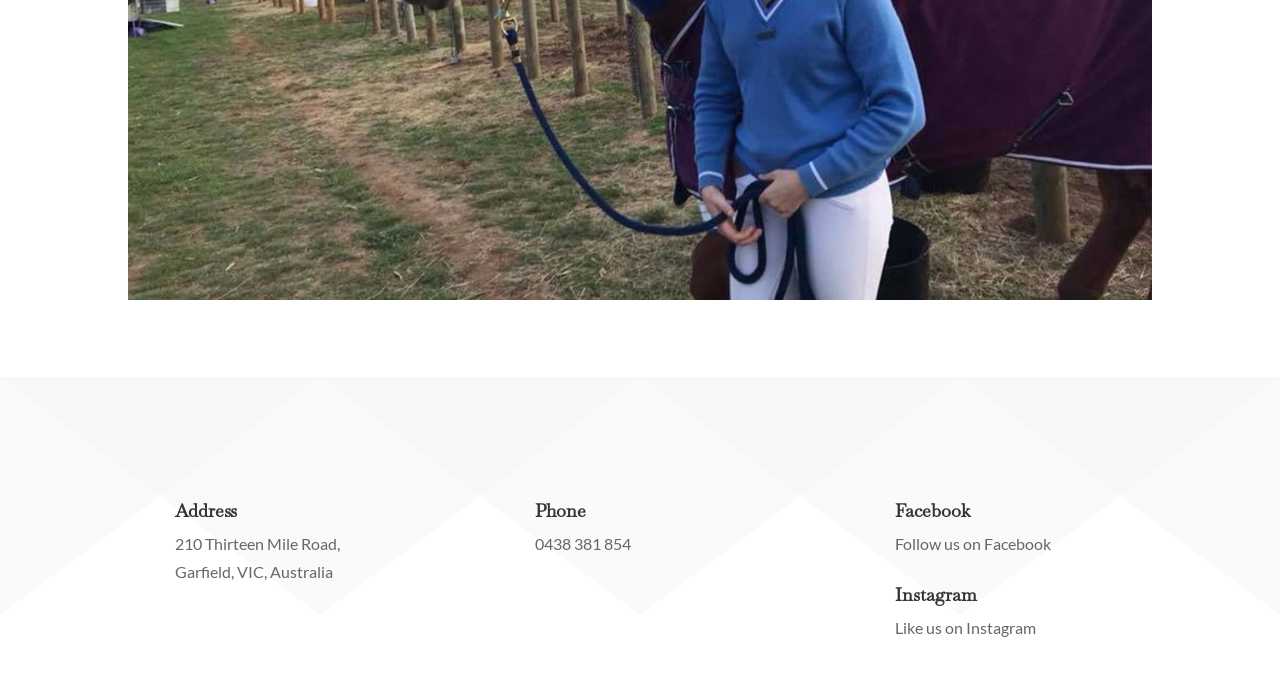Provide the bounding box coordinates of the HTML element this sentence describes: "". The bounding box coordinates consist of four float numbers between 0 and 1, i.e., [left, top, right, bottom].

[0.663, 0.838, 0.688, 0.884]